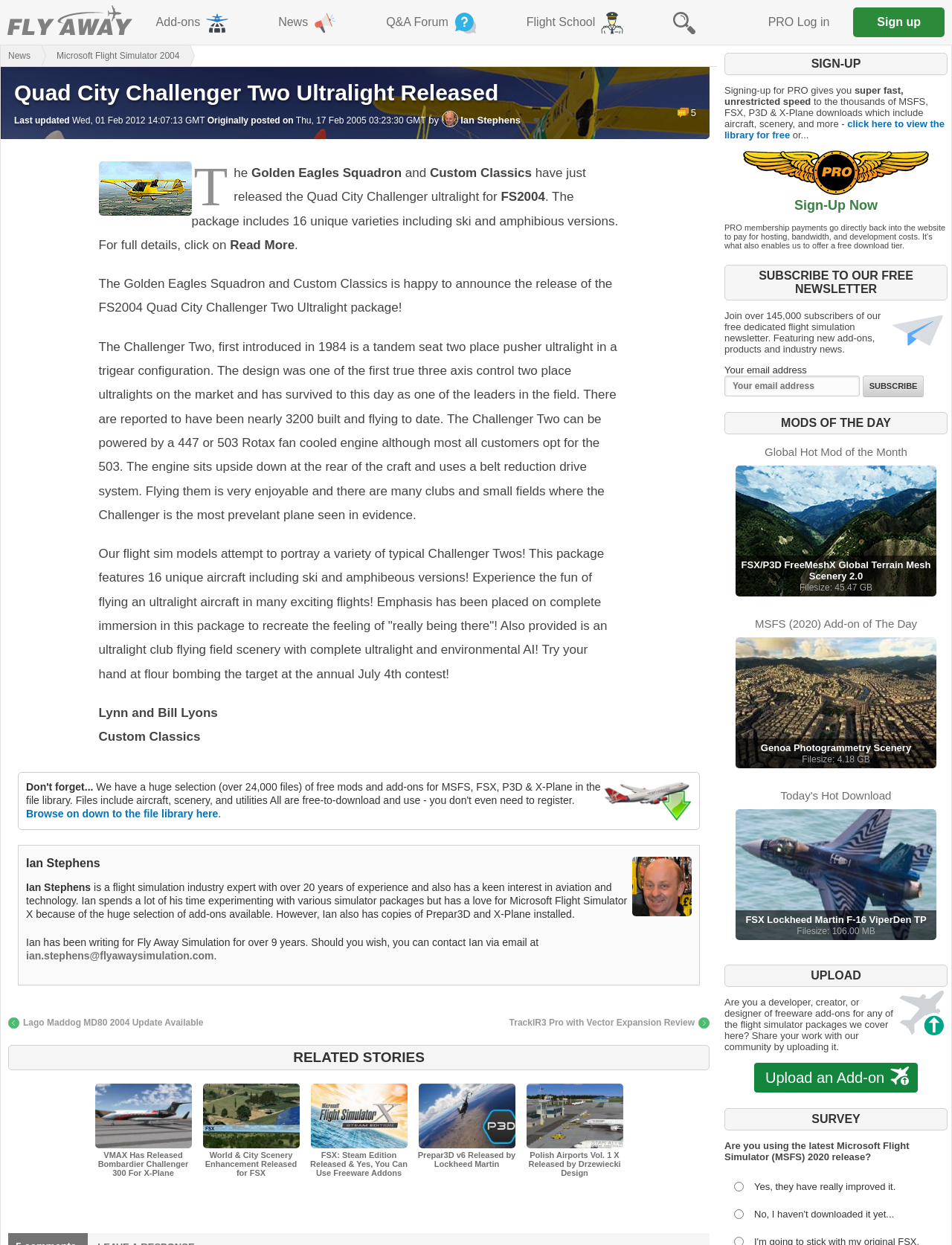What is the name of the author who wrote the article about the Quad City Challenger?
Please give a detailed and elaborate explanation in response to the question.

The webpage mentions Ian Stephens as the author of the article, and his name is also linked to his profile page.